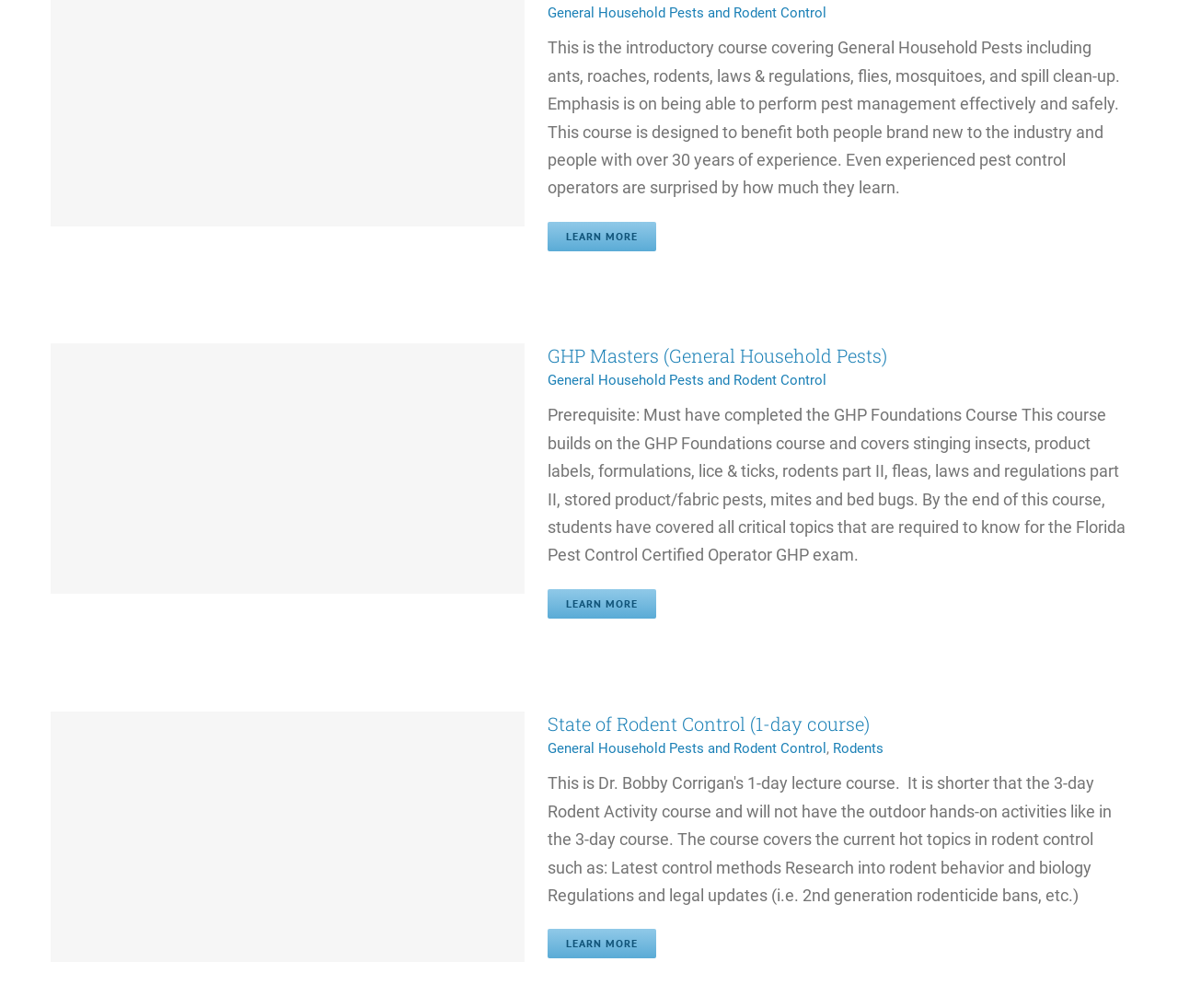Calculate the bounding box coordinates of the UI element given the description: "Rodent Academy (3-day course)".

[0.225, 0.796, 0.253, 0.829]